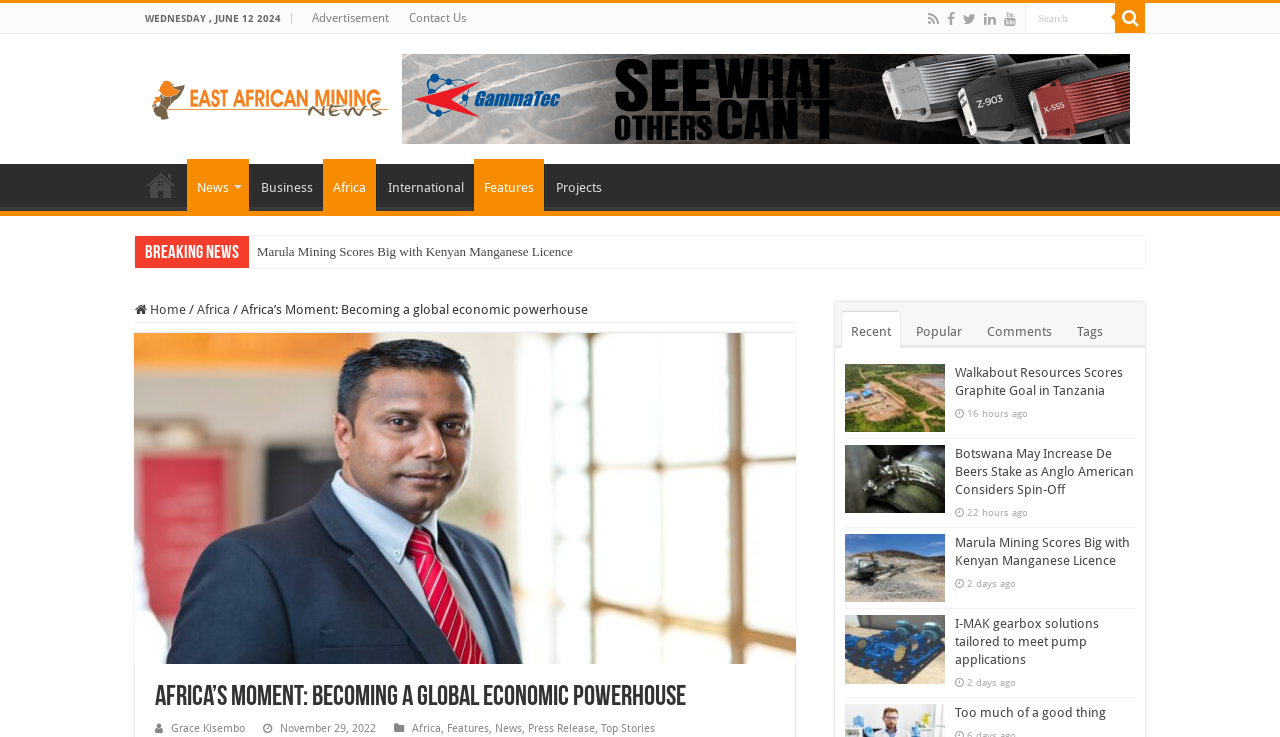Please locate the bounding box coordinates for the element that should be clicked to achieve the following instruction: "Contact Us". Ensure the coordinates are given as four float numbers between 0 and 1, i.e., [left, top, right, bottom].

[0.312, 0.004, 0.372, 0.045]